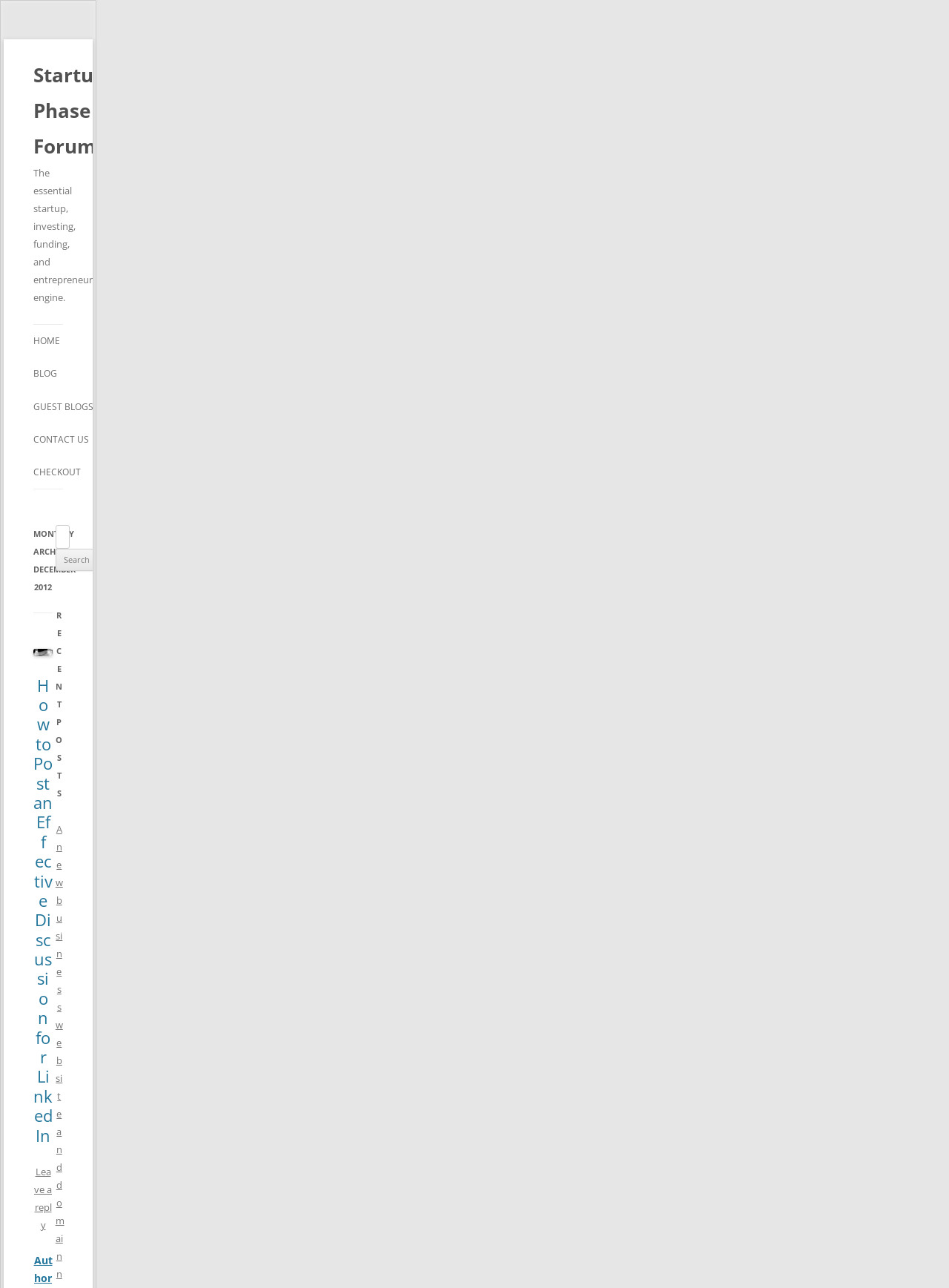What is the purpose of the 'Leave a reply' link?
Examine the image closely and answer the question with as much detail as possible.

I found the 'Leave a reply' link under a post title, which suggests that its purpose is to allow users to comment on the post.